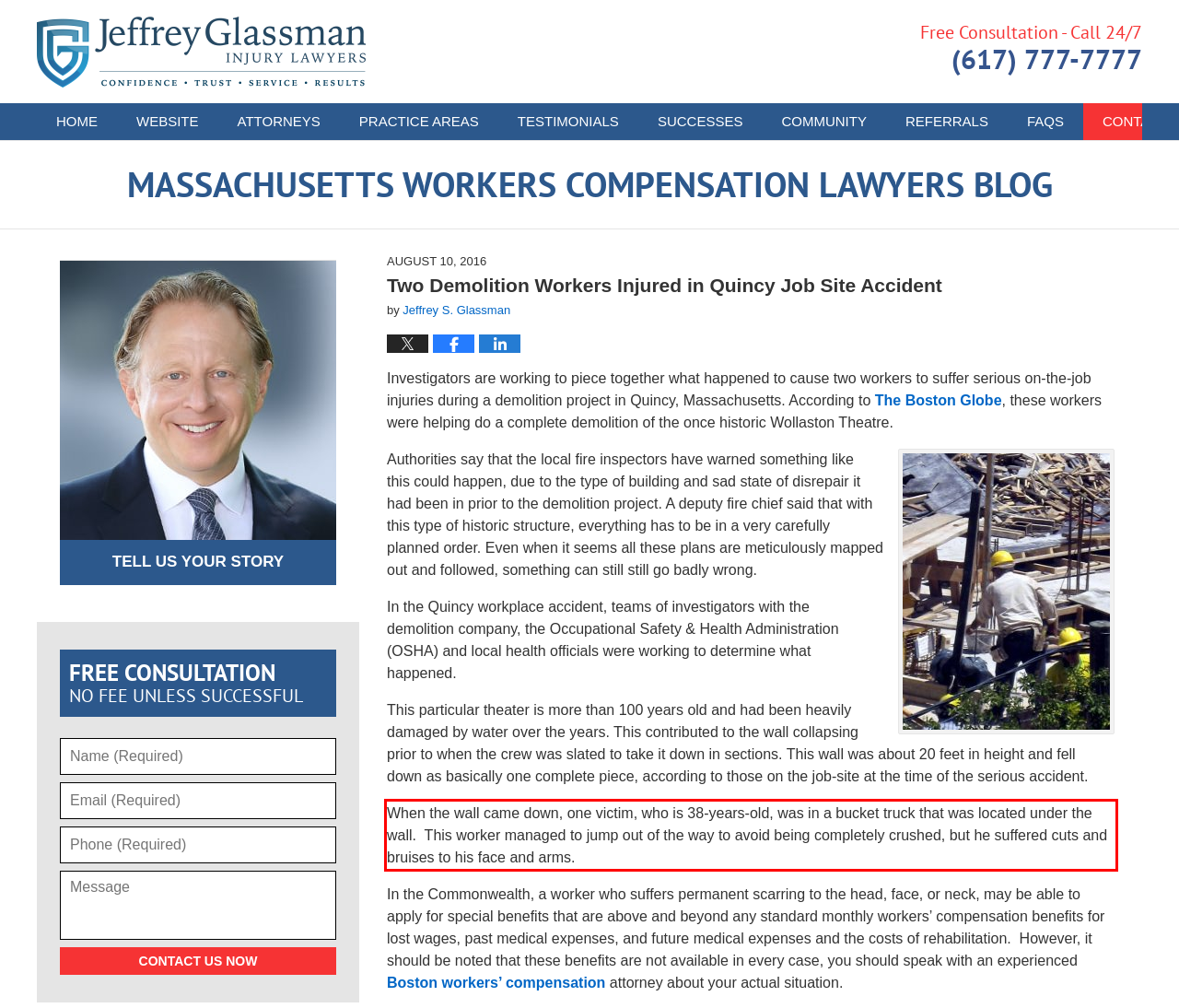Observe the screenshot of the webpage, locate the red bounding box, and extract the text content within it.

When the wall came down, one victim, who is 38-years-old, was in a bucket truck that was located under the wall. This worker managed to jump out of the way to avoid being completely crushed, but he suffered cuts and bruises to his face and arms.